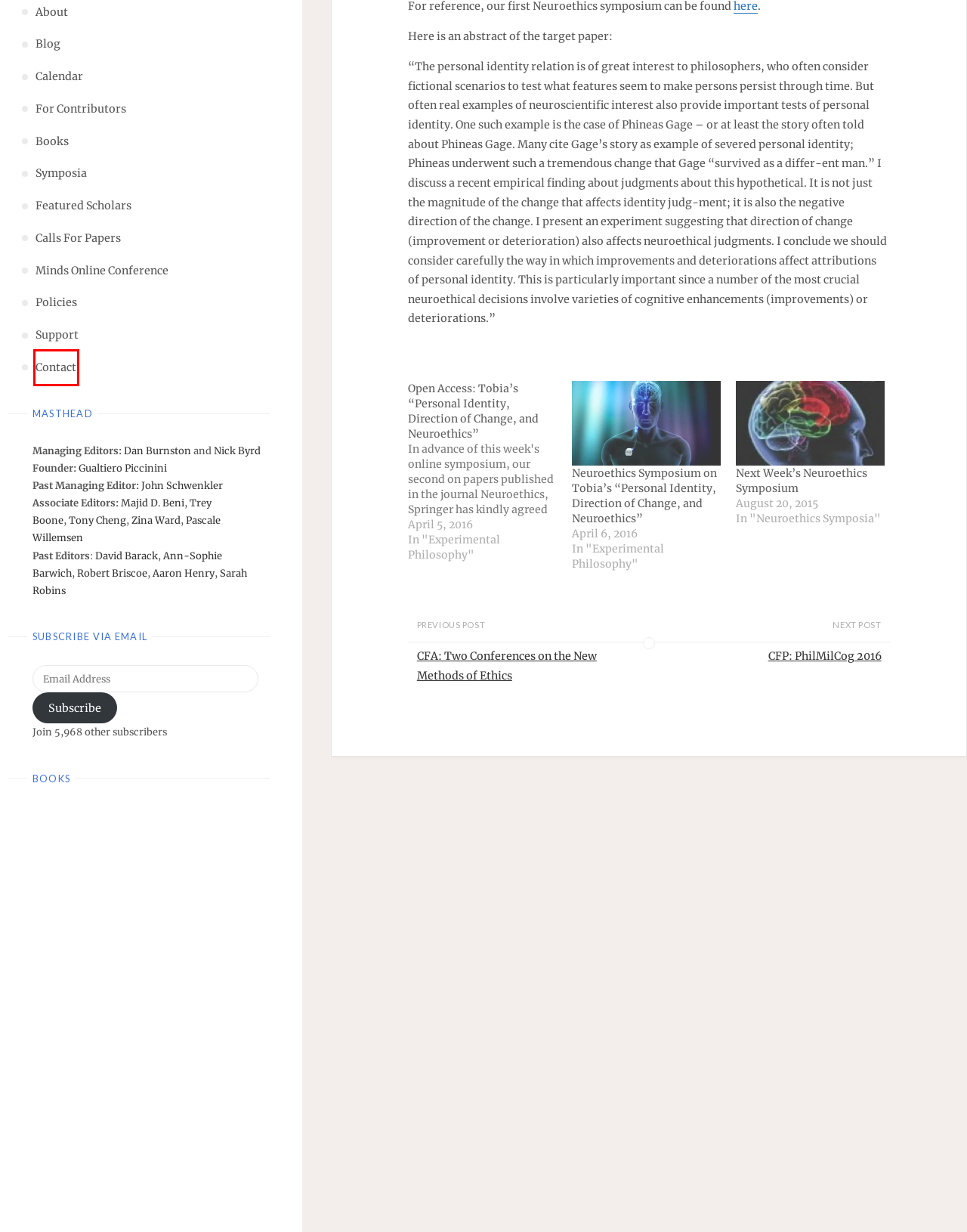Observe the provided screenshot of a webpage that has a red rectangle bounding box. Determine the webpage description that best matches the new webpage after clicking the element inside the red bounding box. Here are the candidates:
A. The Brains Blog — Calendar
B. Minds Online | An open access, online conference on topics in the philosophy and science of mind
C. The Brains Blog — Featured Scholar
D. The Brains Blog — For Contributors
E. The Brains Blog — Support
F. Nick Byrd, Ph.D. | Using science and technology to understand and improve how we think.
G. Zina B. Ward | About
H. The Brains Blog — Contact

H